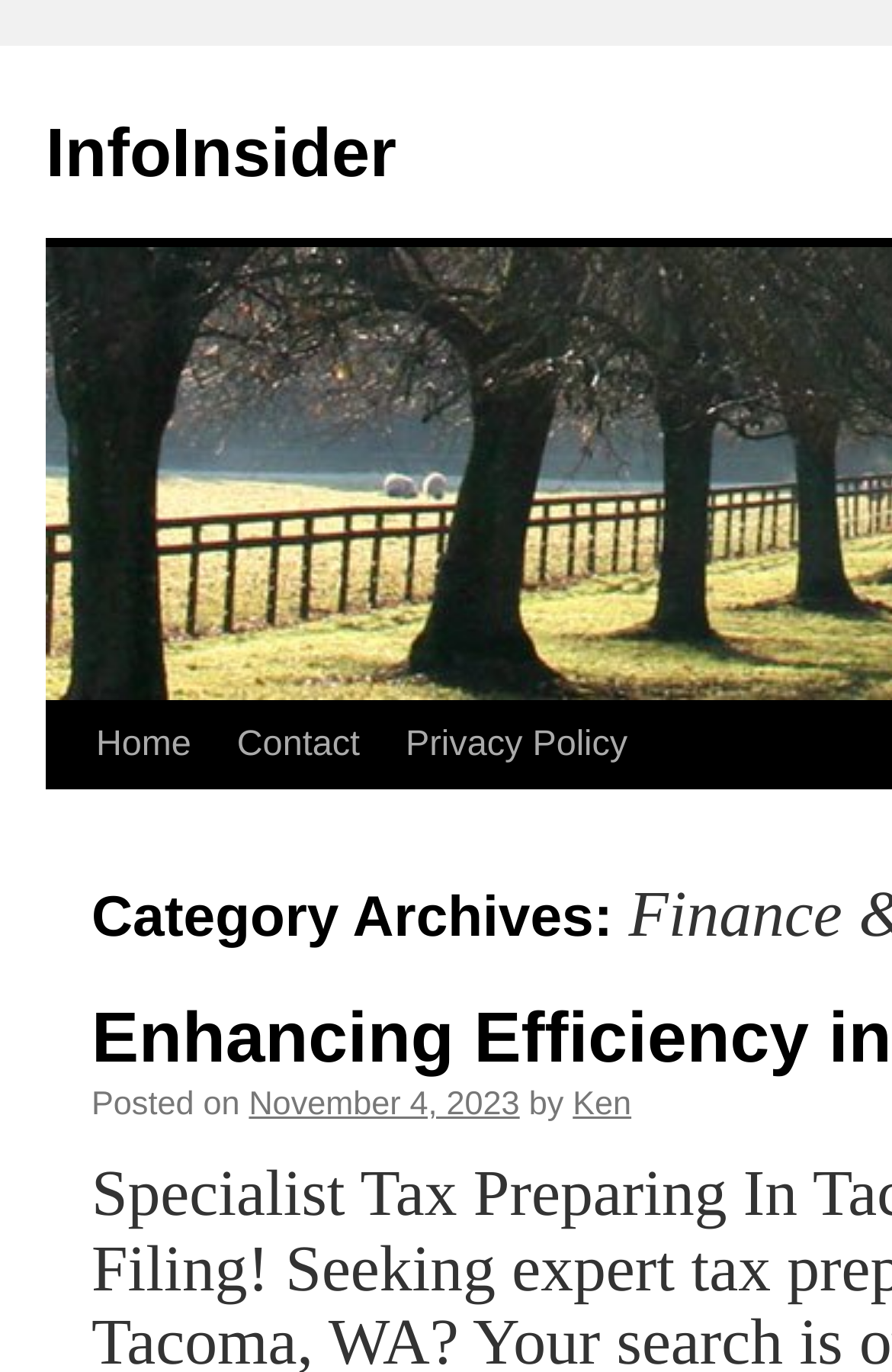Please provide a comprehensive response to the question below by analyzing the image: 
What is the date of the latest article?

I found a link with the text 'November 4, 2023' which is located below the 'Posted on' text. This suggests that the latest article was posted on this date.